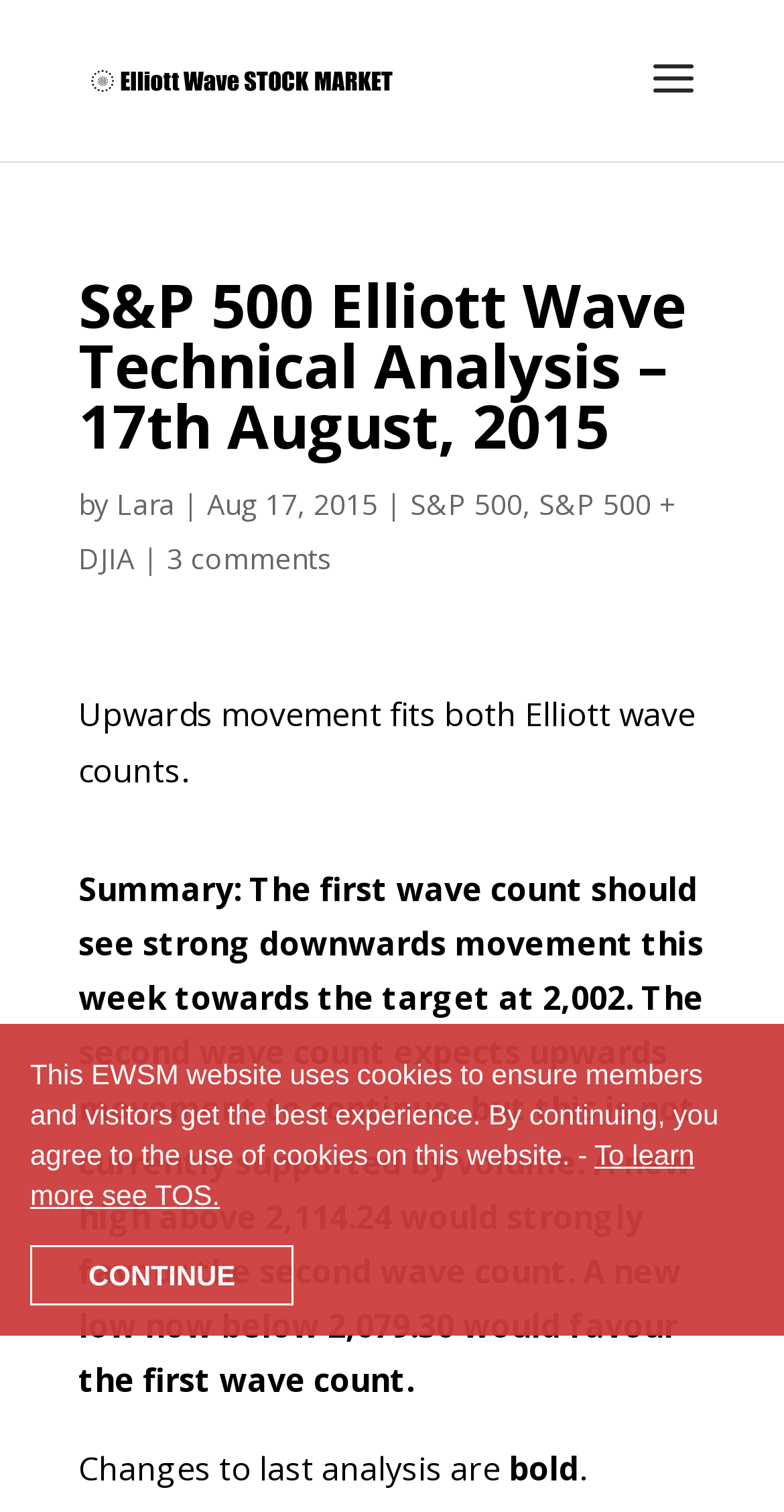What are the two possible wave counts mentioned in the article?
Look at the image and provide a detailed response to the question.

The two possible wave counts mentioned in the article can be found by reading the summary section, which mentions the first wave count expecting downwards movement and the second wave count expecting upwards movement.